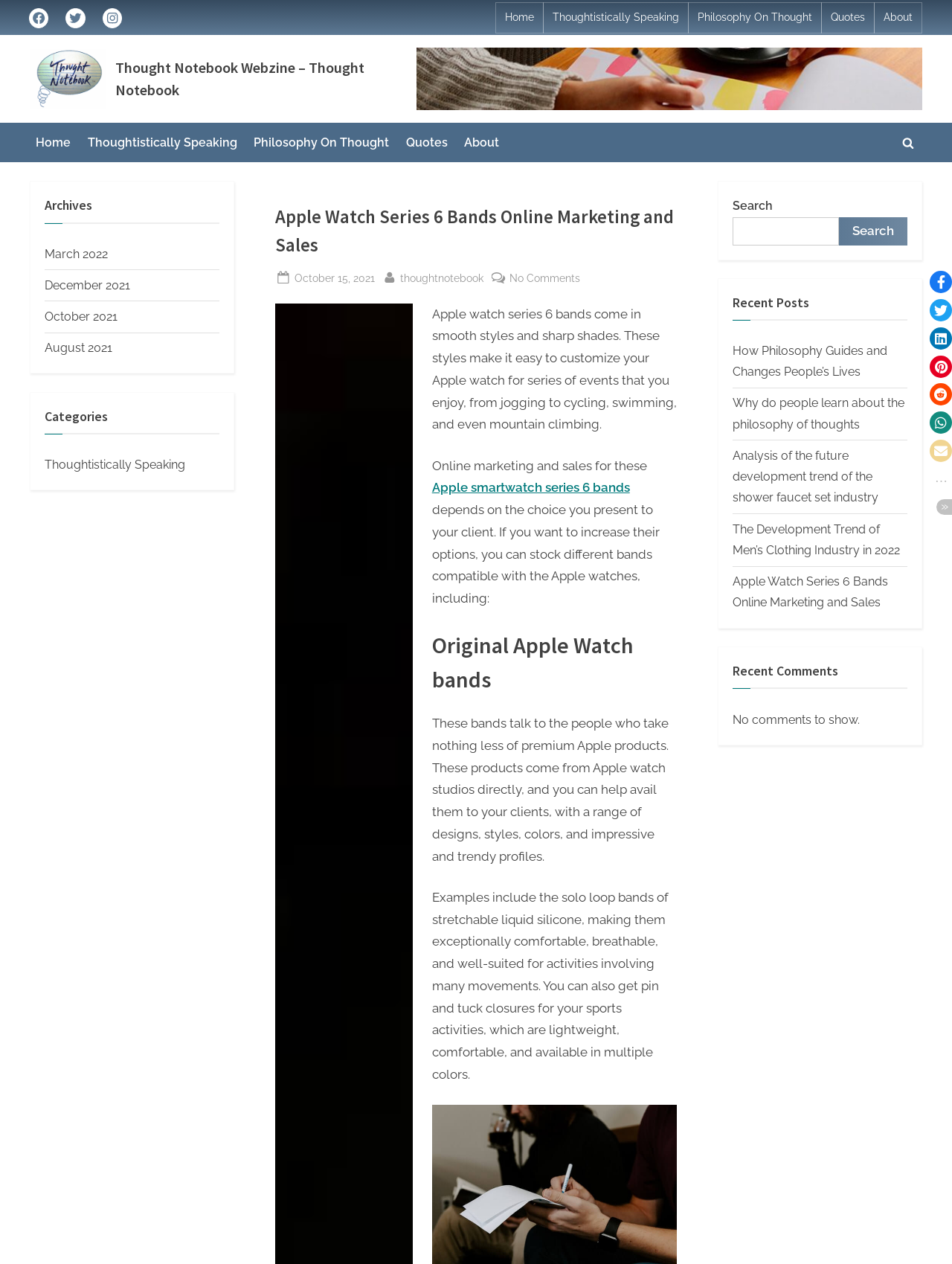Explain the features and main sections of the webpage comprehensively.

The webpage is an archive page for marketing and sales articles on the Thought Notebook Webzine. At the top, there is a navigation menu with social links to Facebook, Twitter, and Instagram, followed by a row of links to the website's main sections, including Home, Thoughtistically Speaking, Philosophy On Thought, Quotes, and About.

Below the navigation menu, there is a prominent link to the Thought Notebook Webzine, accompanied by a logo image. Next to it, there is a heading that reads "Thought Notebook Home". 

The main content area is divided into two columns. The left column contains a primary menu with links to the website's main sections, as well as a search form. Below the search form, there is a heading that reads "Archives", followed by a list of links to monthly archives, including March 2022, December 2021, October 2021, and August 2021. Further down, there is a heading that reads "Categories", followed by a link to Thoughtistically Speaking.

The right column contains the main article, which is titled "Apple Watch Series 6 Bands Online Marketing and Sales". The article has a heading, followed by a brief summary, and then a longer text that discusses online marketing and sales strategies for Apple Watch Series 6 bands. The article also includes links to related topics.

Below the main article, there is a section titled "Recent Posts", which lists five recent articles, including "How Philosophy Guides and Changes People’s Lives", "Why do people learn about the philosophy of thoughts", and "The Development Trend of Men’s Clothing Industry in 2022". 

Finally, there is a section titled "Recent Comments", which indicates that there are no comments to show. The webpage also has a set of icons at the bottom right corner, which appear to be social media links or other external links.